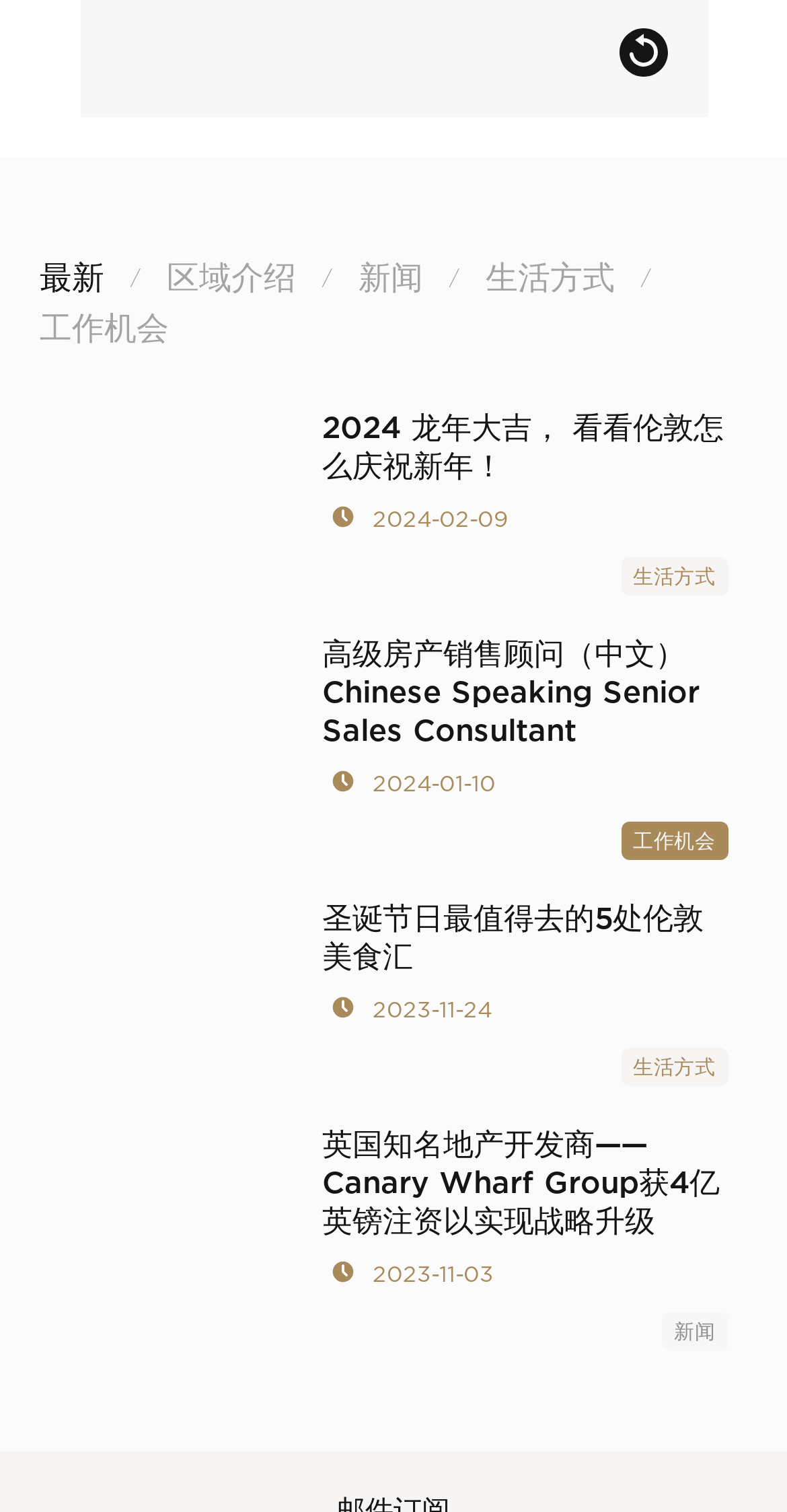Identify the bounding box coordinates of the clickable region to carry out the given instruction: "read the news about 2024 dragon year celebration".

[0.409, 0.271, 0.924, 0.355]